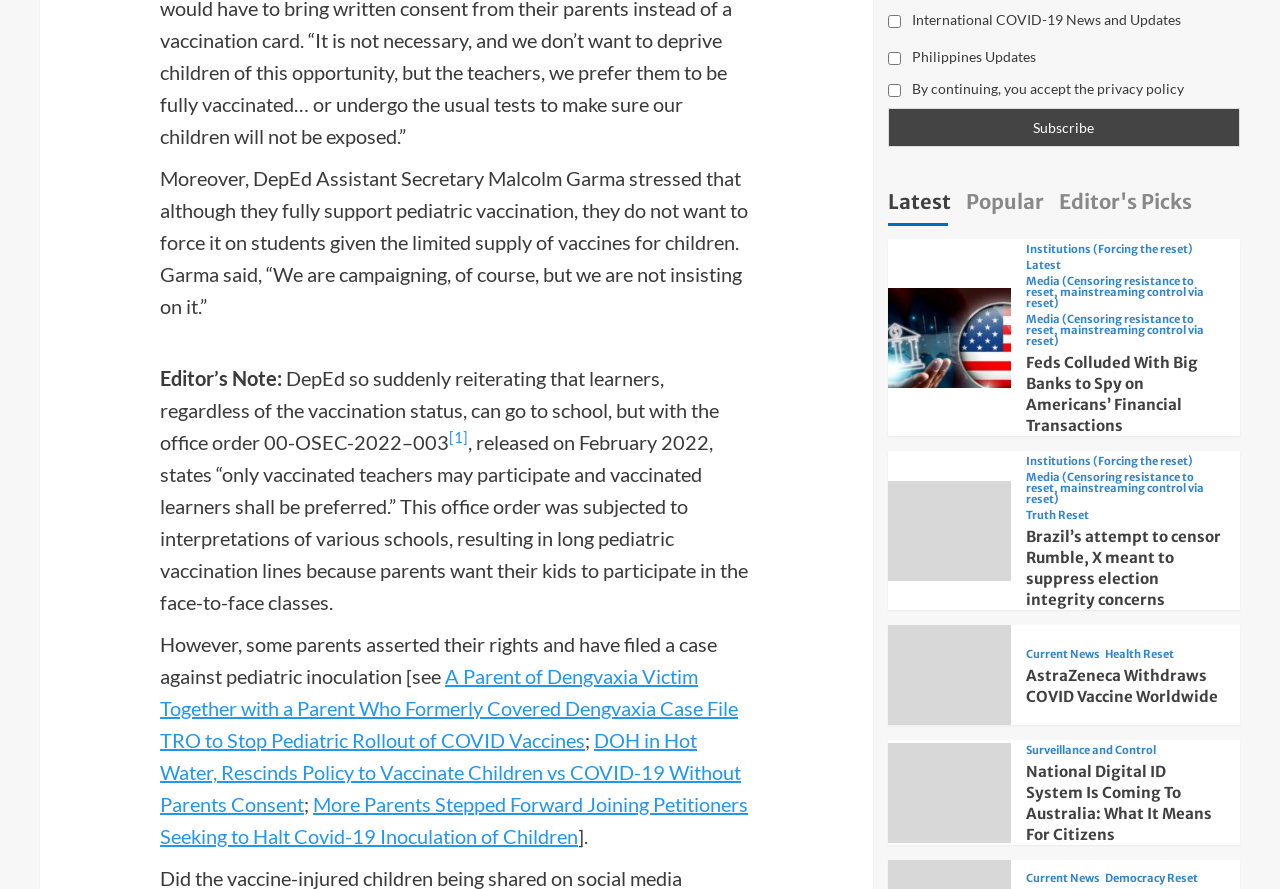Please provide the bounding box coordinates in the format (top-left x, top-left y, bottom-right x, bottom-right y). Remember, all values are floating point numbers between 0 and 1. What is the bounding box coordinate of the region described as: Institutions (Forcing the reset)

[0.801, 0.514, 0.932, 0.526]